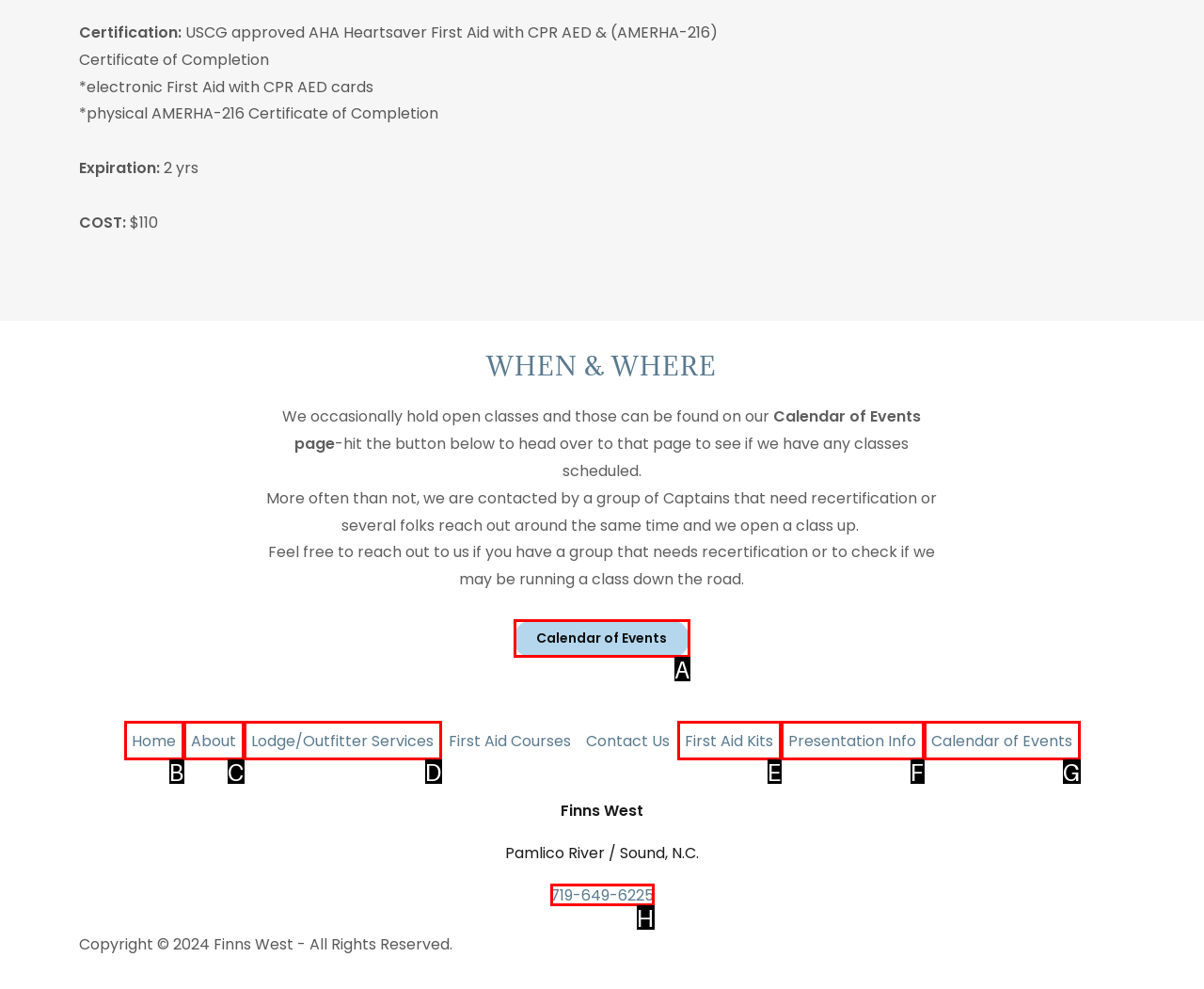Identify the appropriate lettered option to execute the following task: Click the 'Calendar of Events' link
Respond with the letter of the selected choice.

A